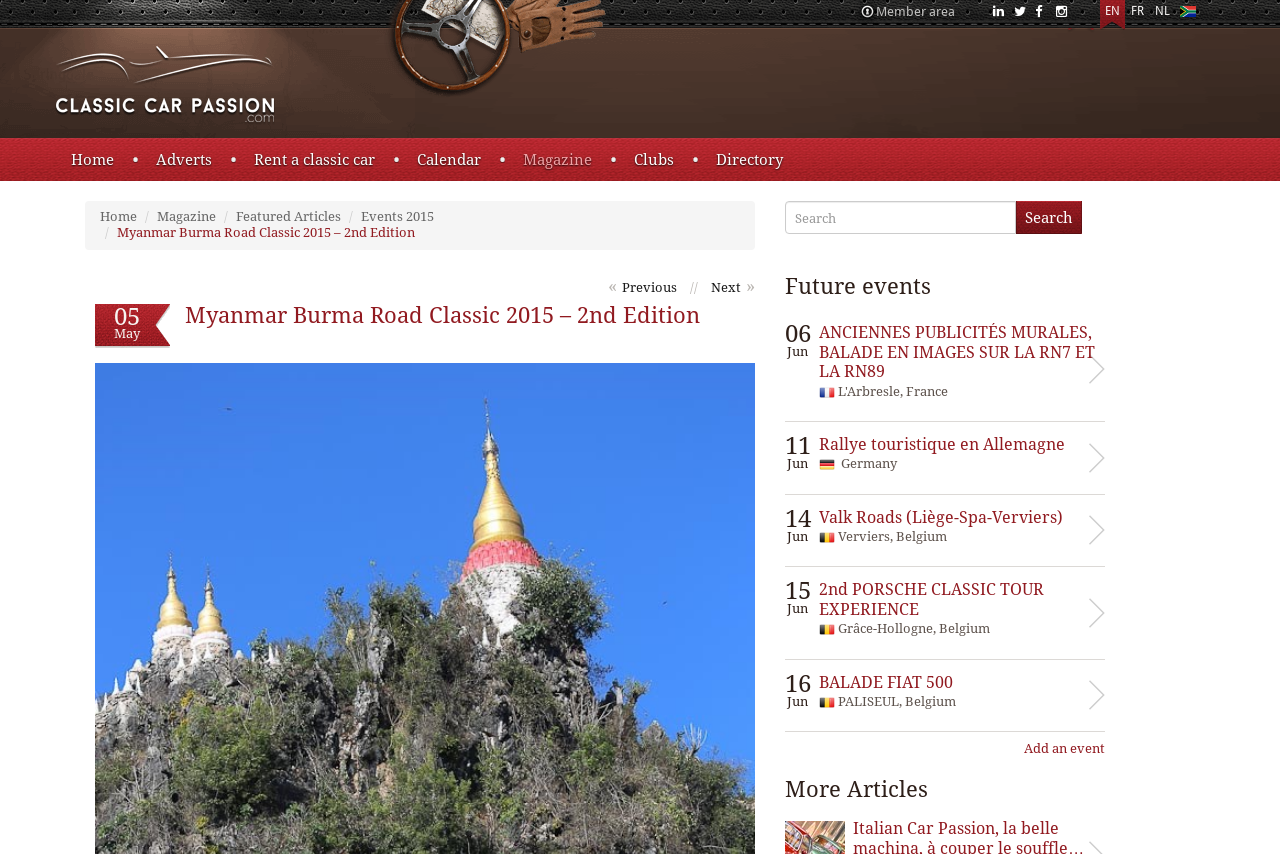Kindly determine the bounding box coordinates for the area that needs to be clicked to execute this instruction: "Go to the magazine section".

[0.409, 0.177, 0.462, 0.198]